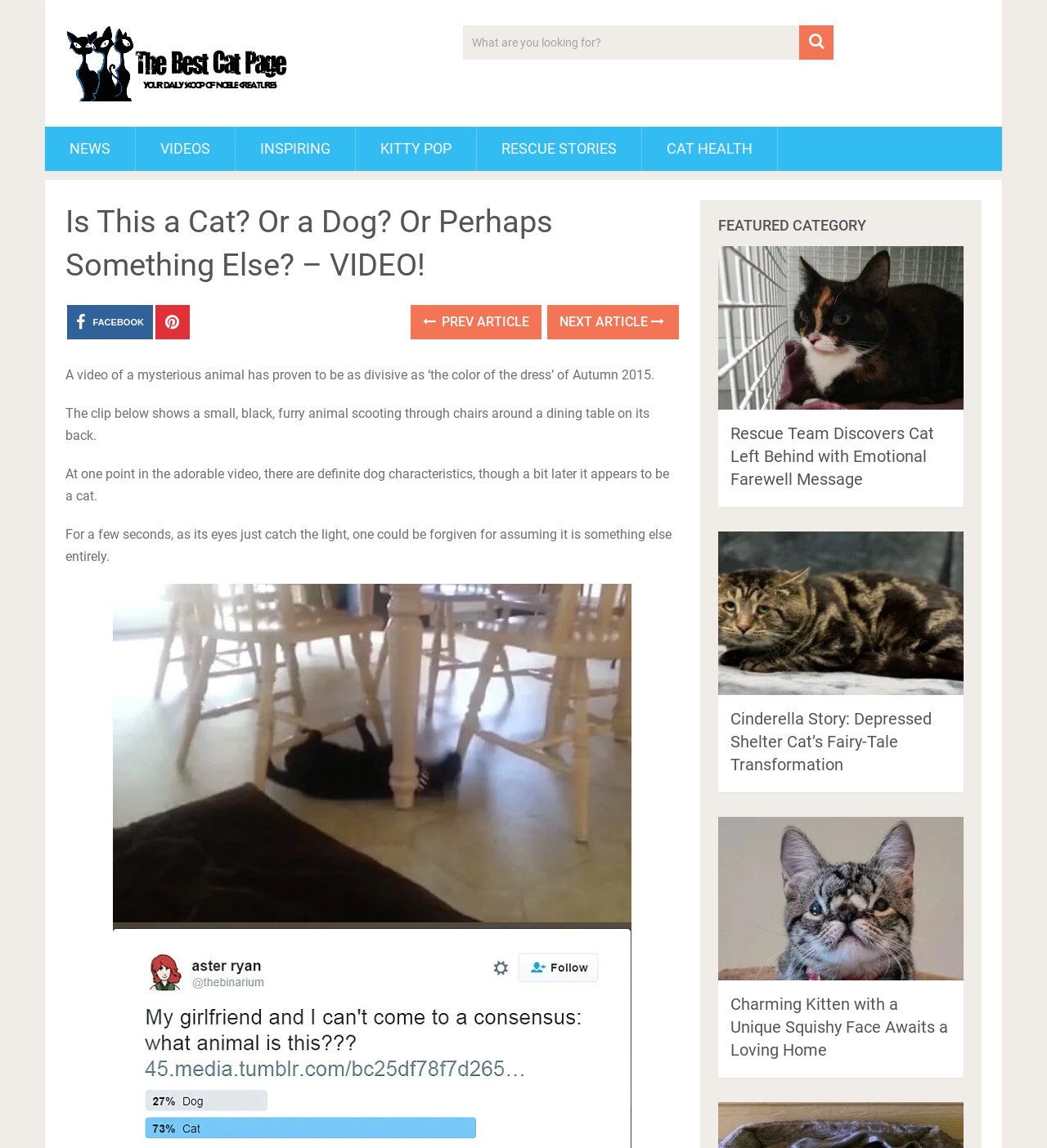What is the function of the buttons with icons?
Based on the screenshot, give a detailed explanation to answer the question.

The buttons with icons, such as ' FACEBOOK' and '', are likely social media links that allow users to share content from the webpage on their social media platforms.